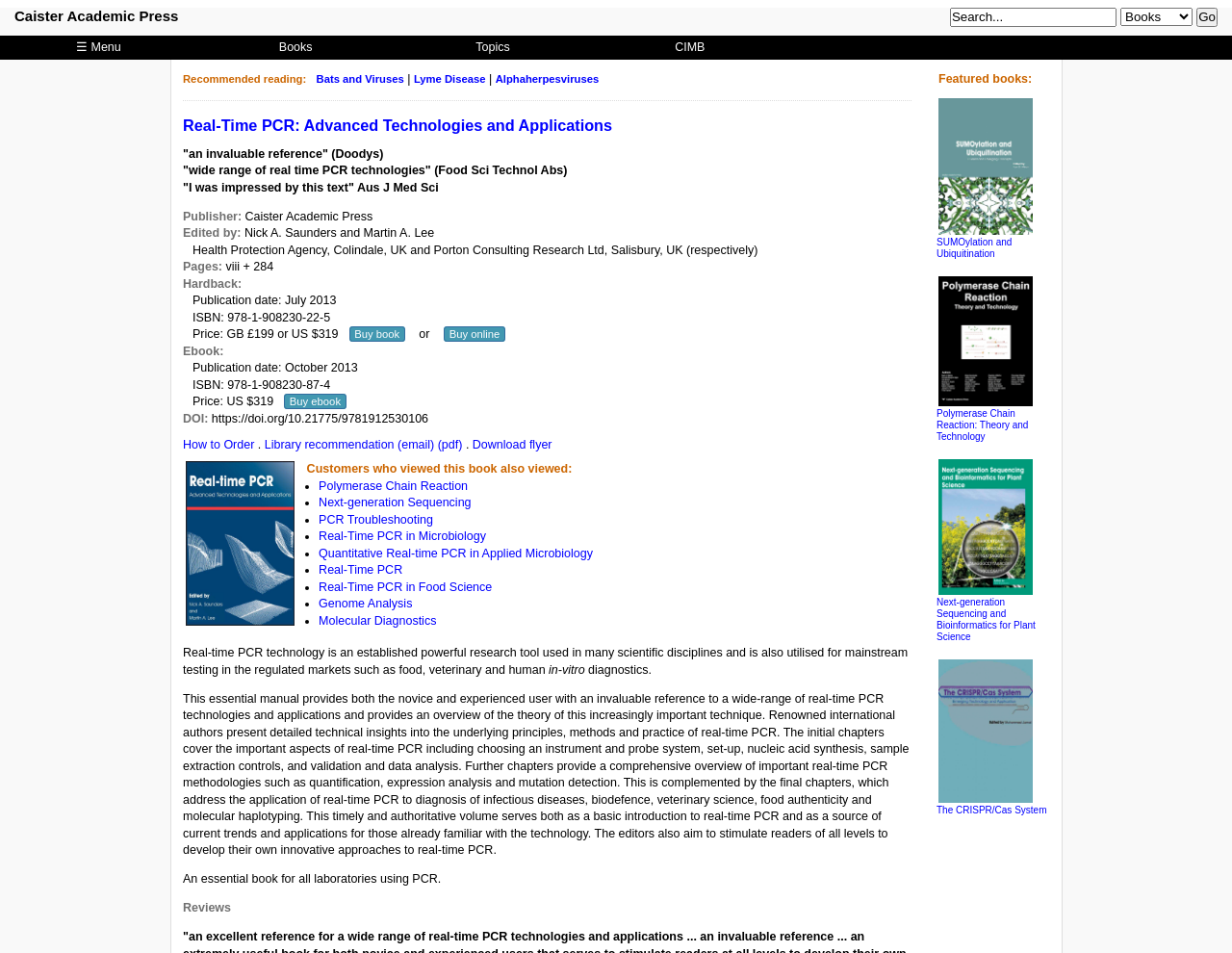Answer the question below using just one word or a short phrase: 
What is the DOI of the book?

https://doi.org/10.21775/9781912530106